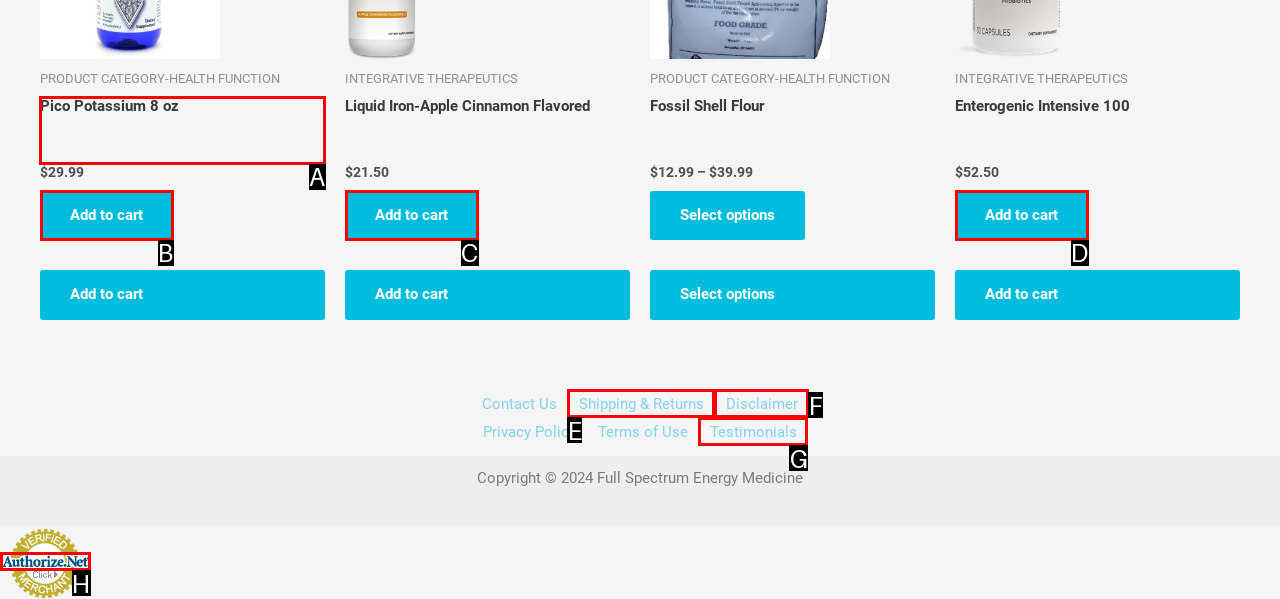From the given options, indicate the letter that corresponds to the action needed to complete this task: View product details of Pico Potassium 8 oz. Respond with only the letter.

A